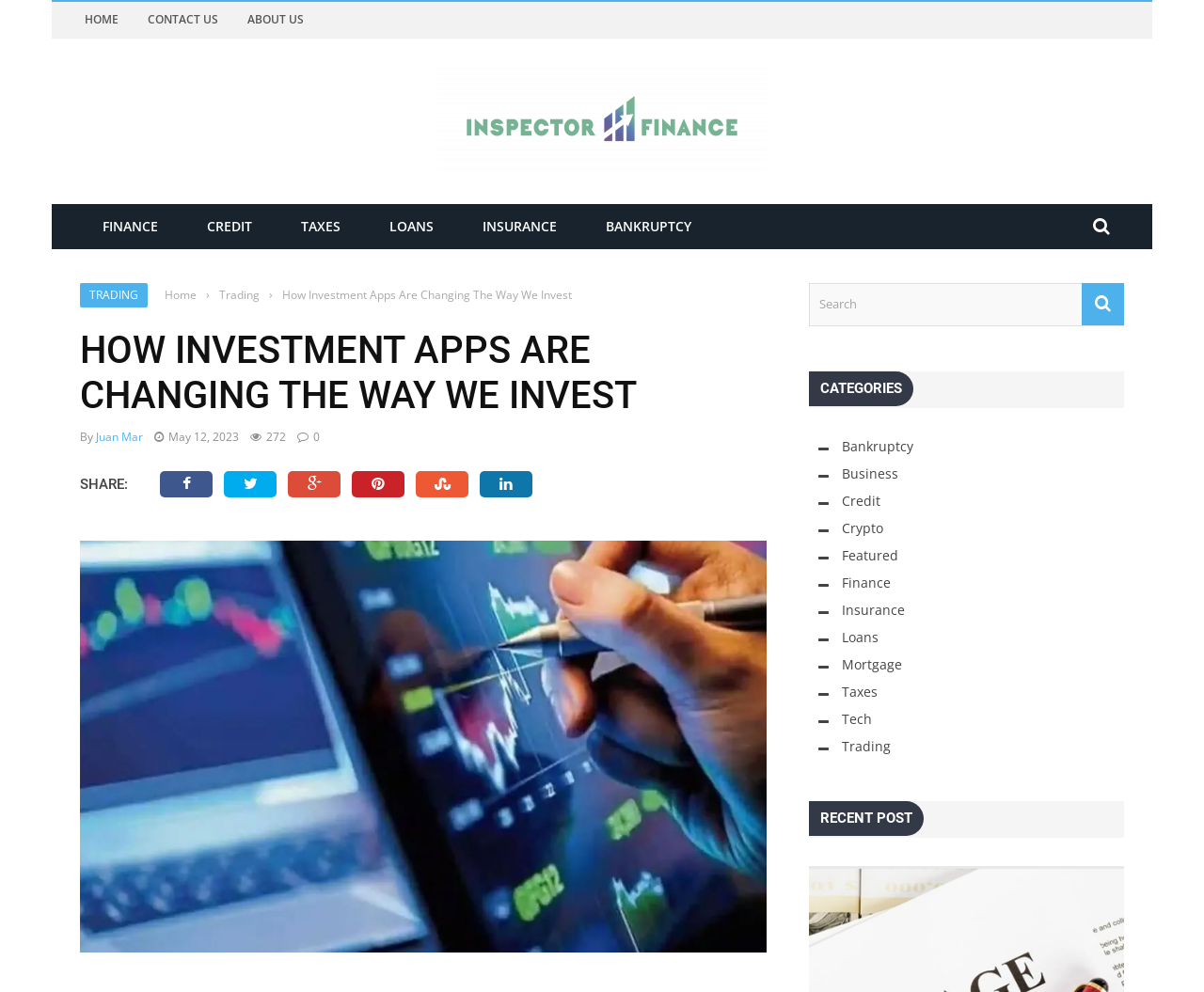Answer the question using only one word or a concise phrase: What is the author's name of the main article?

Juan Mar